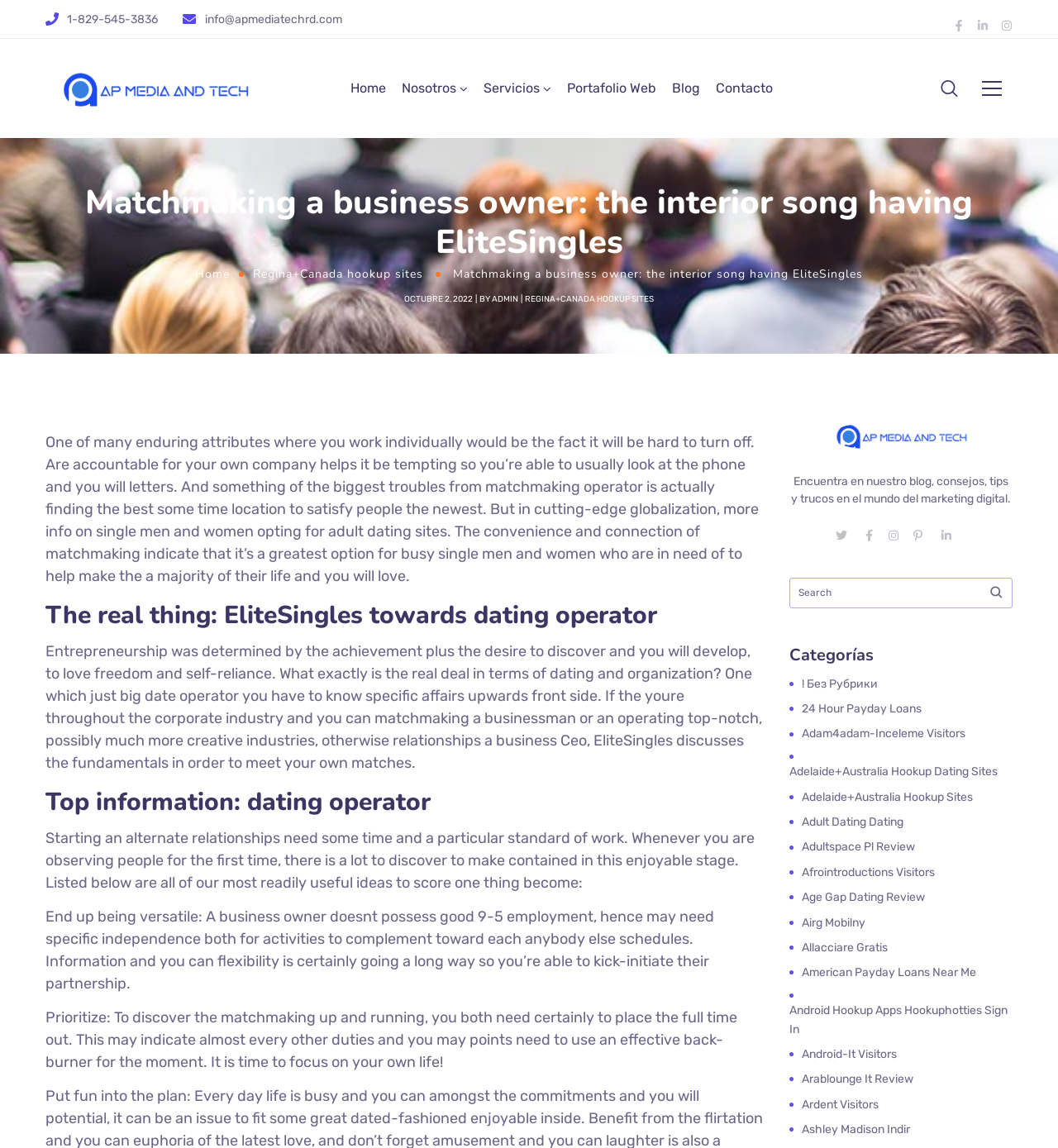With reference to the image, please provide a detailed answer to the following question: What is the phone number to contact?

I found the phone number by looking at the top navigation bar, where there are several links and icons. The phone number is written in plain text as '1-829-545-3836'.